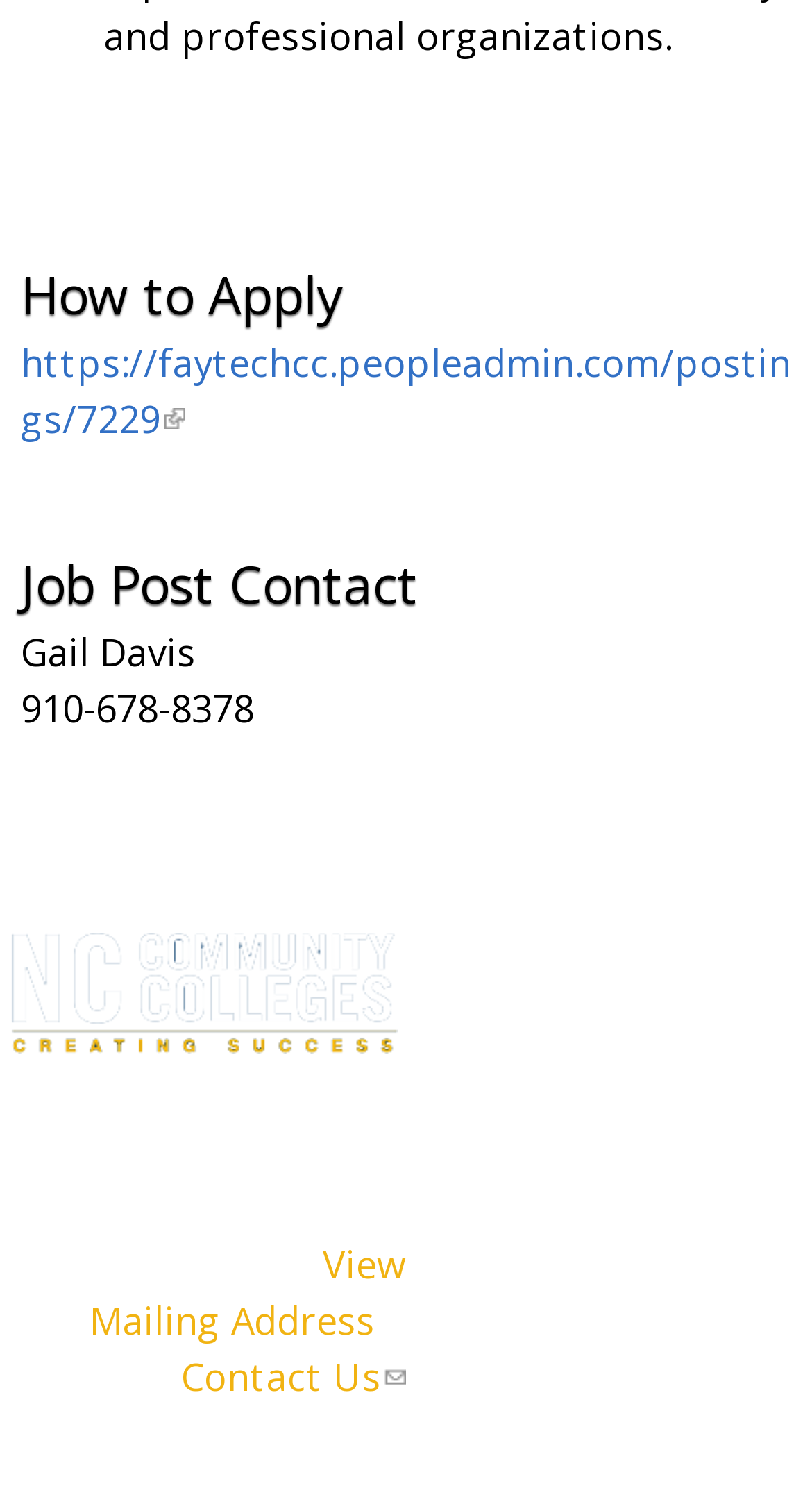Can you look at the image and give a comprehensive answer to the question:
What is the link to apply for the job?

I found the link to apply for the job by looking at the section labeled 'How to Apply' and finding the link element that contains the URL, which is 'https://faytechcc.peopleadmin.com/postings/7229'.